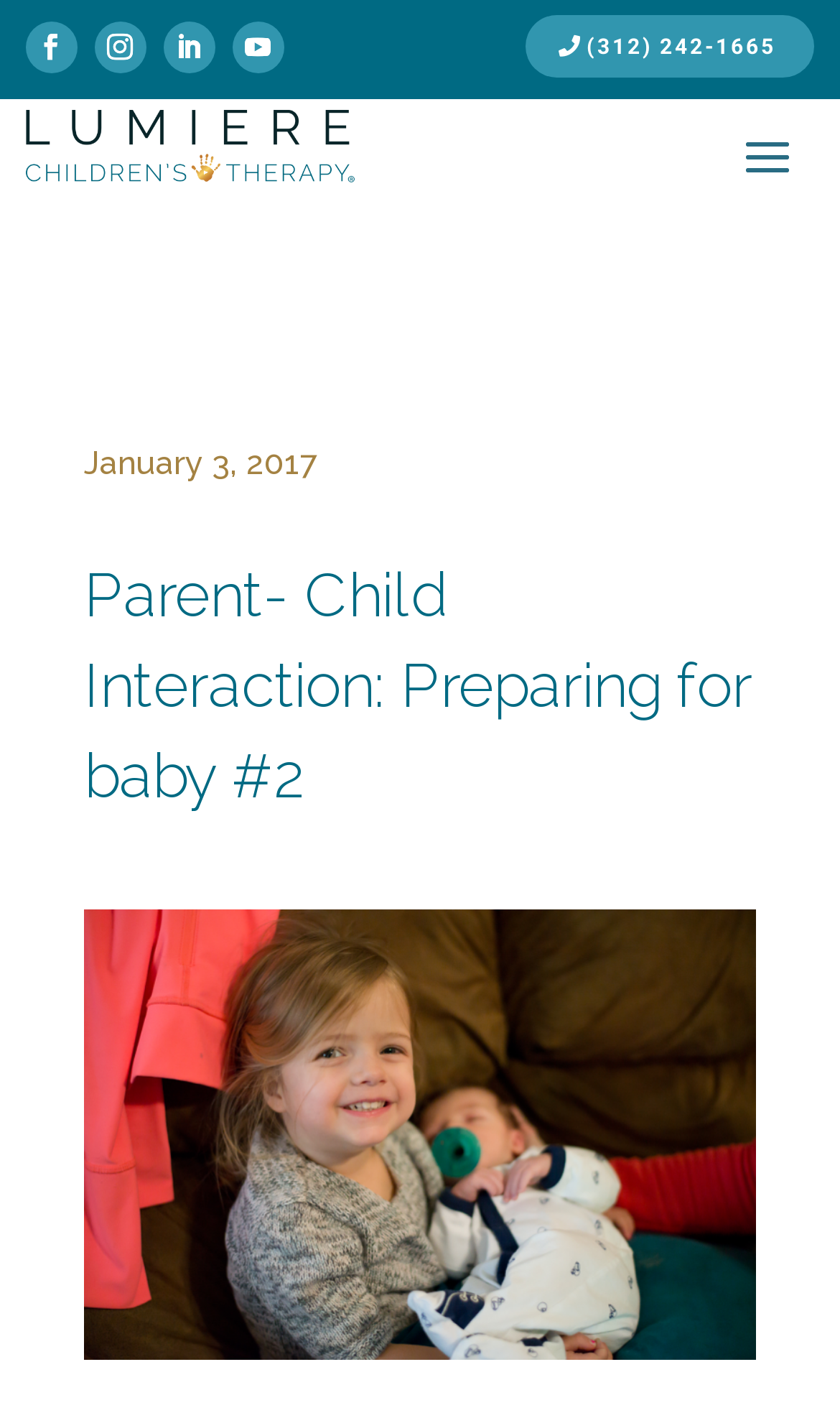Return the bounding box coordinates of the UI element that corresponds to this description: "(312) 242-1665". The coordinates must be given as four float numbers in the range of 0 and 1, [left, top, right, bottom].

[0.626, 0.011, 0.97, 0.055]